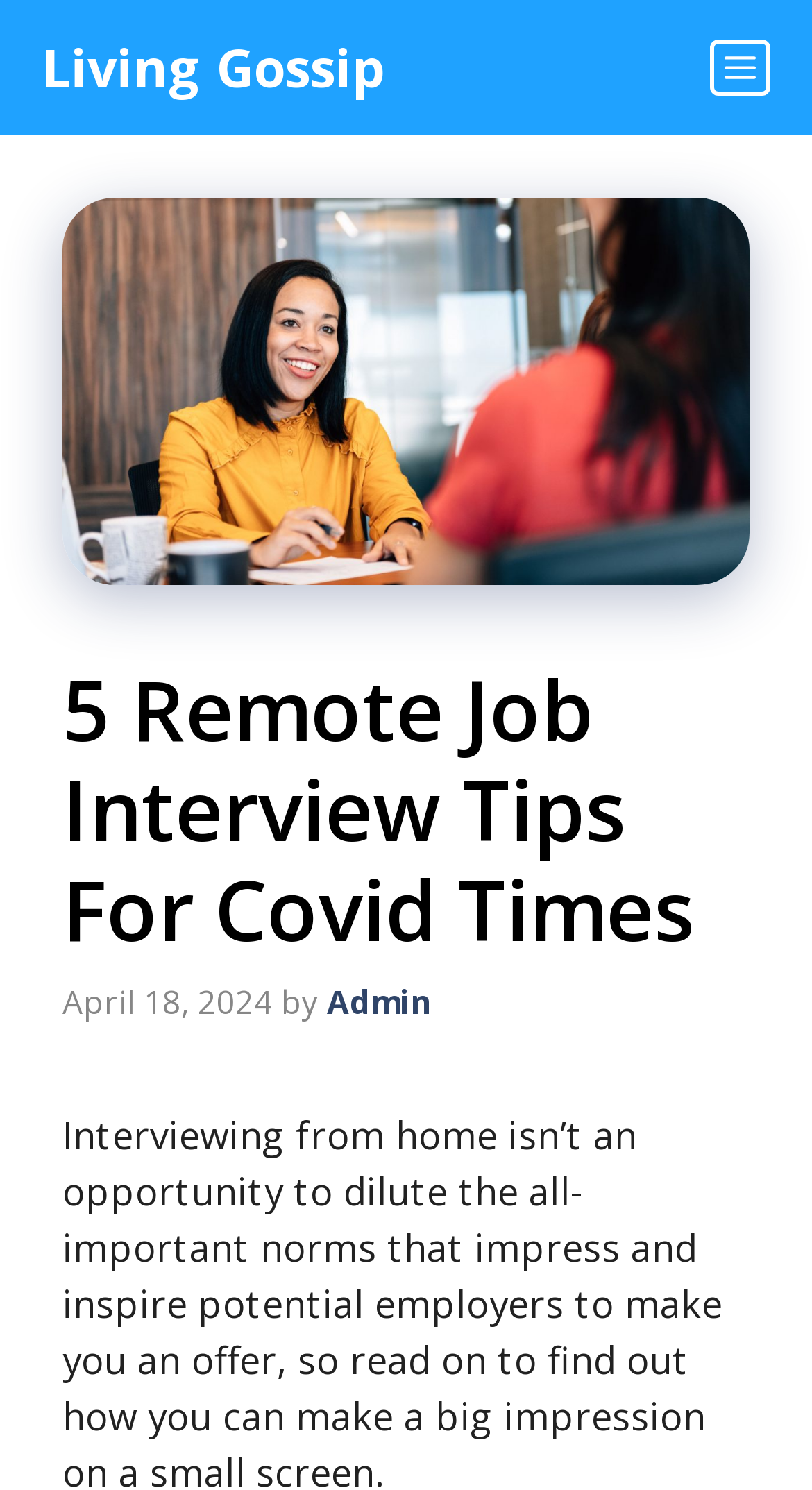Please find the main title text of this webpage.

5 Remote Job Interview Tips For Covid Times